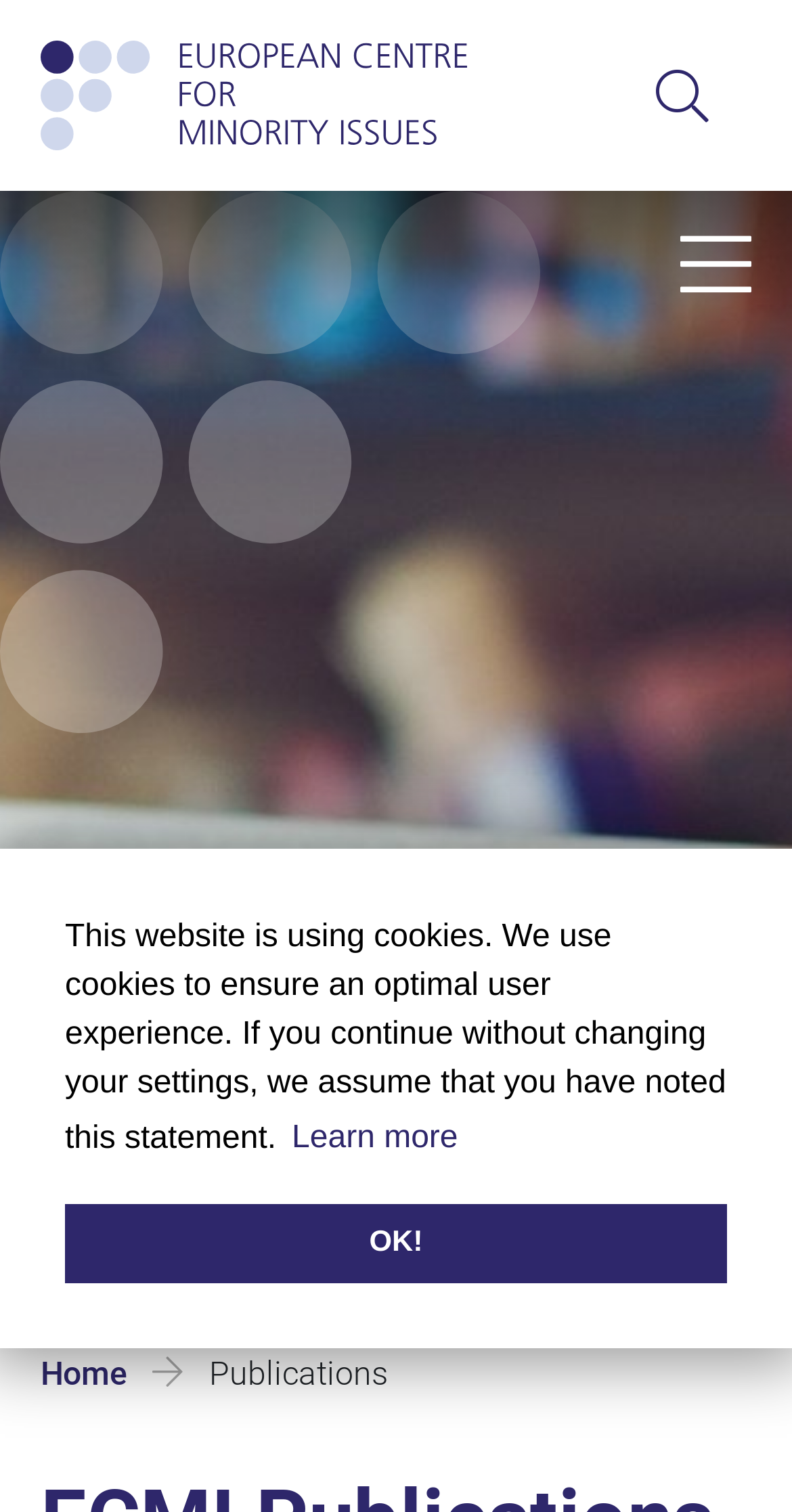Pinpoint the bounding box coordinates of the area that should be clicked to complete the following instruction: "learn more about cookies". The coordinates must be given as four float numbers between 0 and 1, i.e., [left, top, right, bottom].

[0.36, 0.733, 0.586, 0.774]